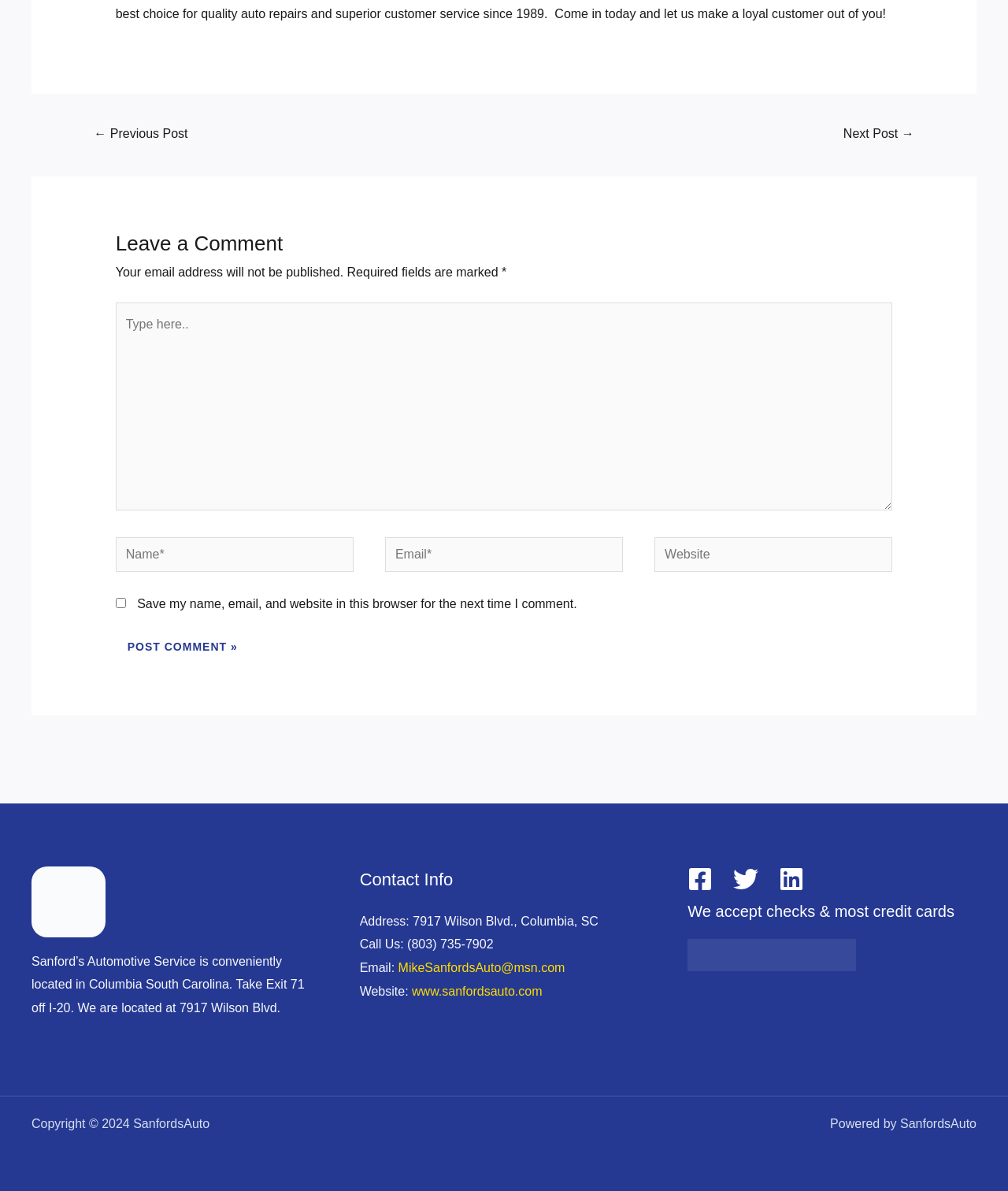Pinpoint the bounding box coordinates for the area that should be clicked to perform the following instruction: "Click the 'Post Comment »' button".

[0.115, 0.528, 0.247, 0.558]